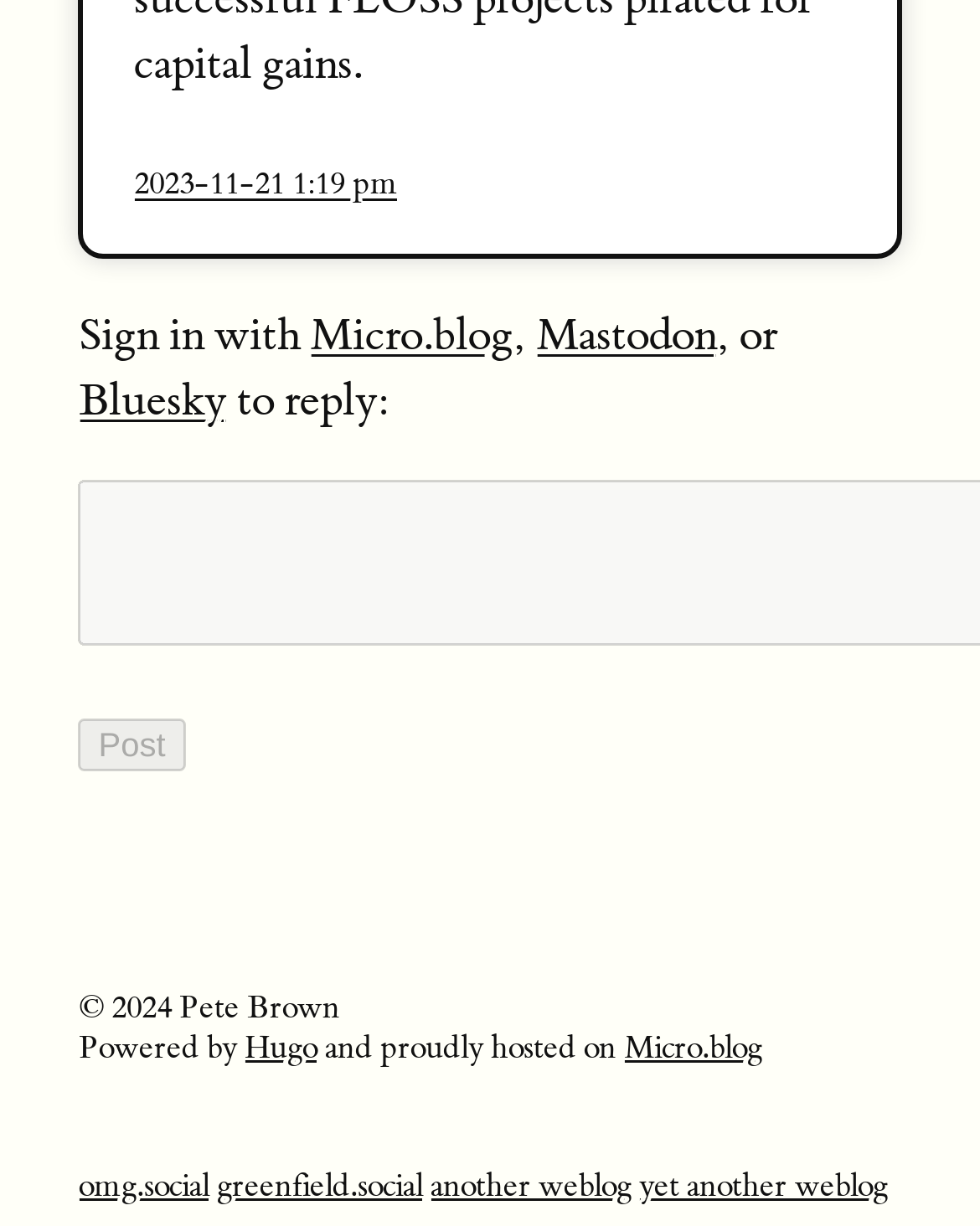Provide your answer to the question using just one word or phrase: What is the date and time mentioned at the top?

2023-11-21 1:19 pm